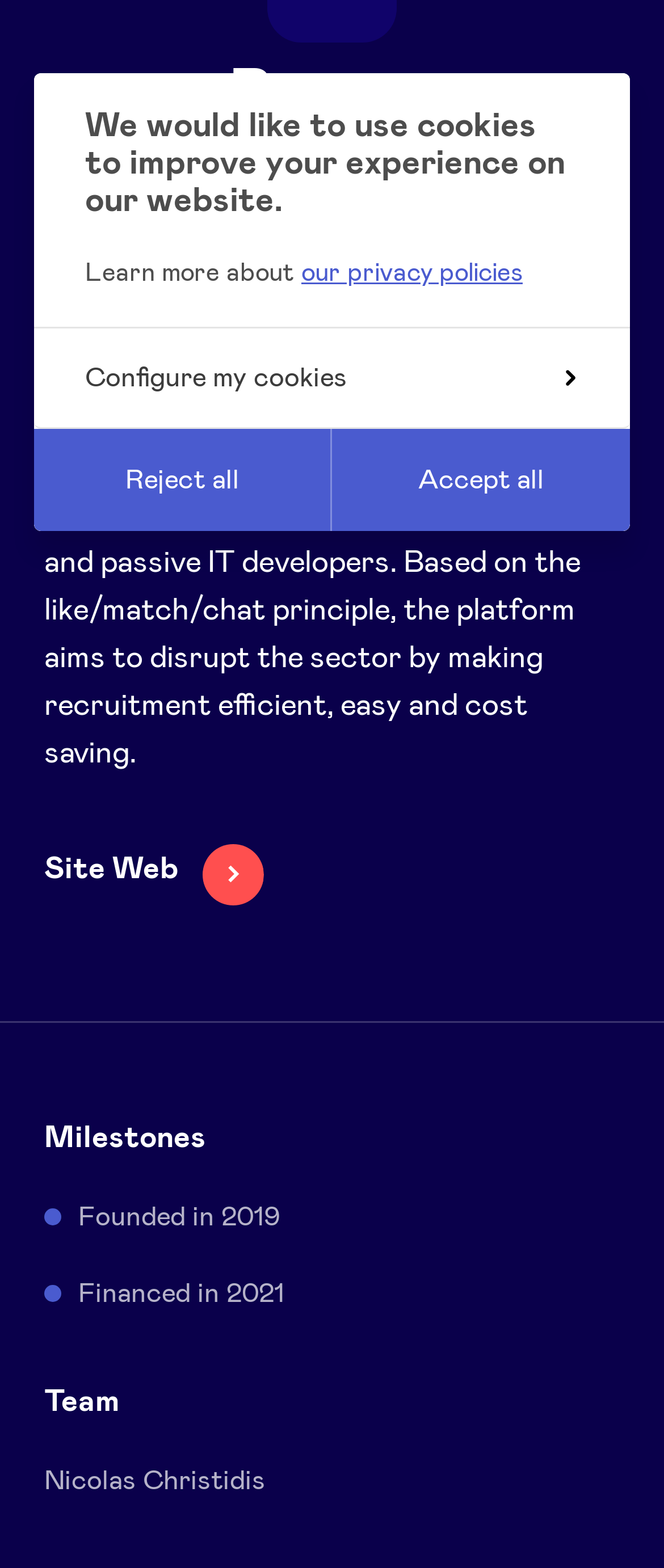Given the element description, predict the bounding box coordinates in the format (top-left x, top-left y, bottom-right x, bottom-right y), using floating point numbers between 0 and 1: nl

[0.177, 0.94, 0.274, 0.981]